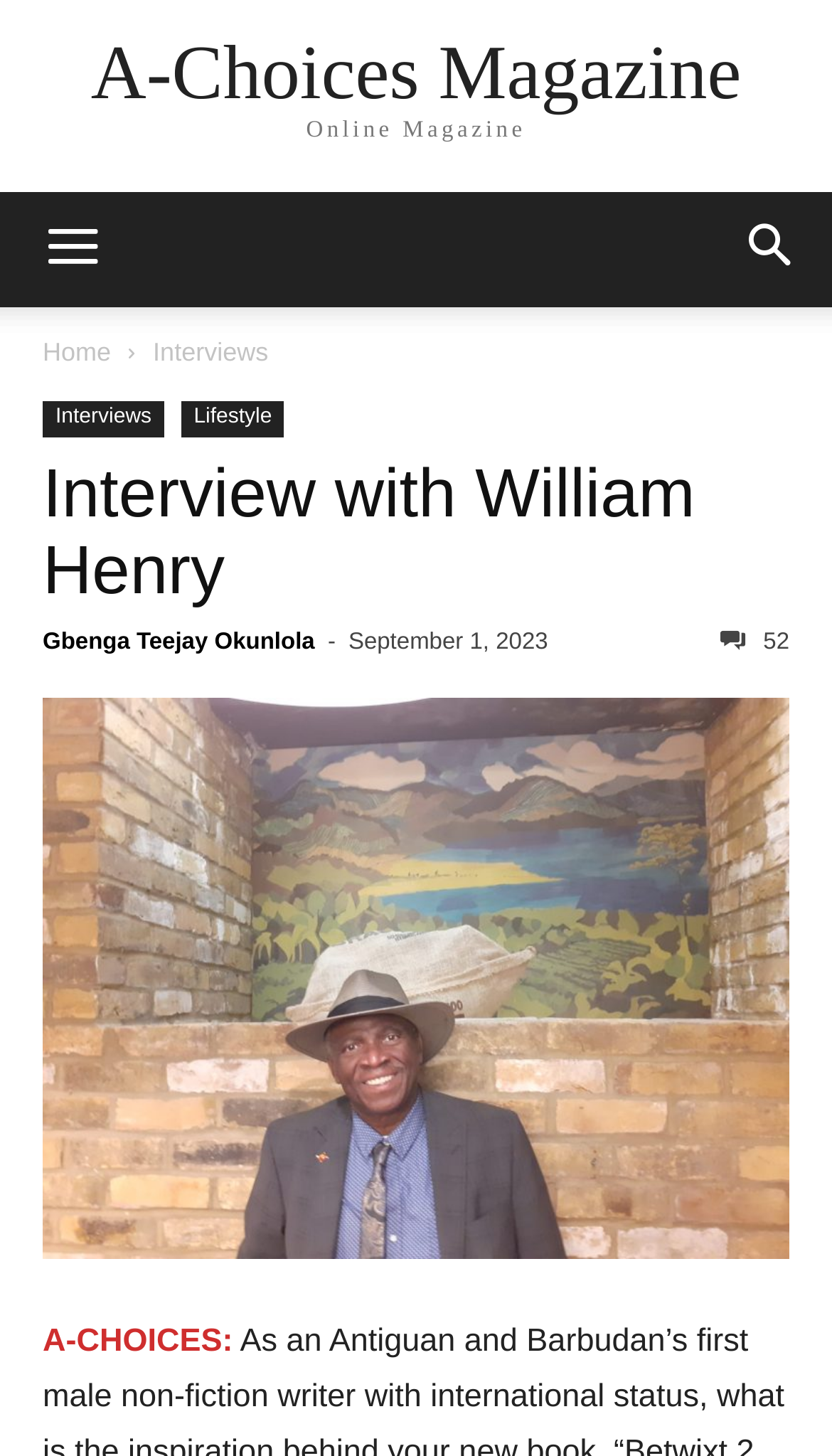How many comments does the interview have?
Please answer the question with a detailed and comprehensive explanation.

I found the answer by looking at the icon with the number '52' next to it, which is commonly used to represent comments, indicating that the interview has 52 comments.